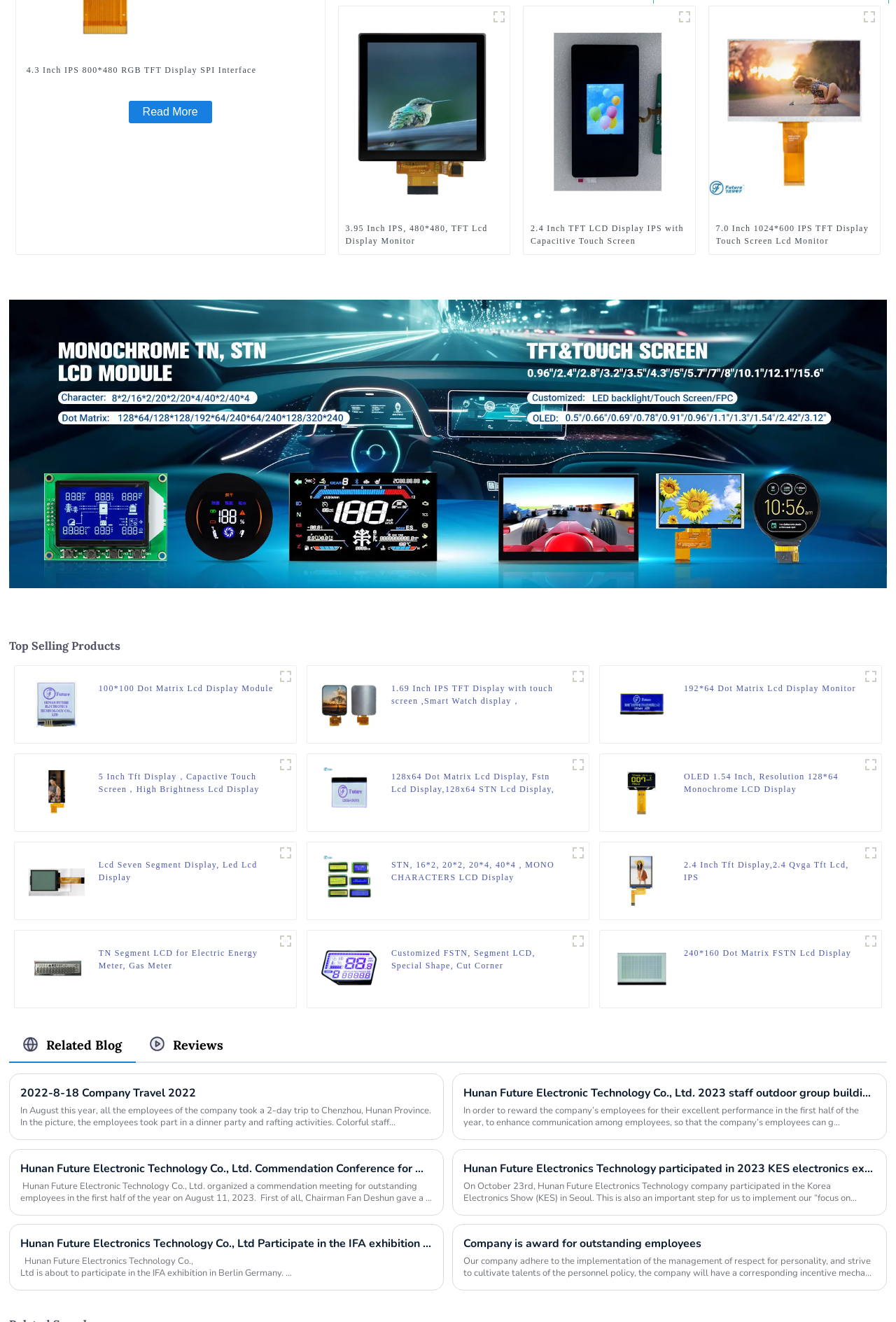Locate the bounding box coordinates of the area you need to click to fulfill this instruction: 'Click on the 'PRODUCTS' link'. The coordinates must be in the form of four float numbers ranging from 0 to 1: [left, top, right, bottom].

[0.01, 0.331, 0.99, 0.339]